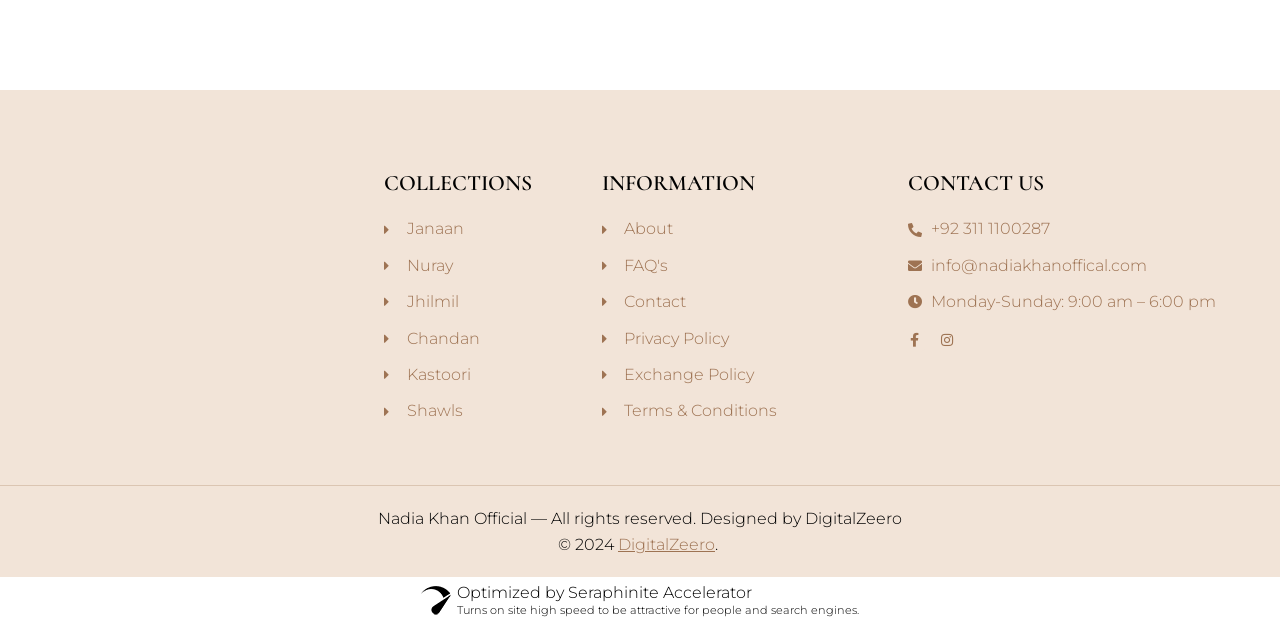Could you find the bounding box coordinates of the clickable area to complete this instruction: "Contact us through phone"?

[0.71, 0.346, 0.95, 0.389]